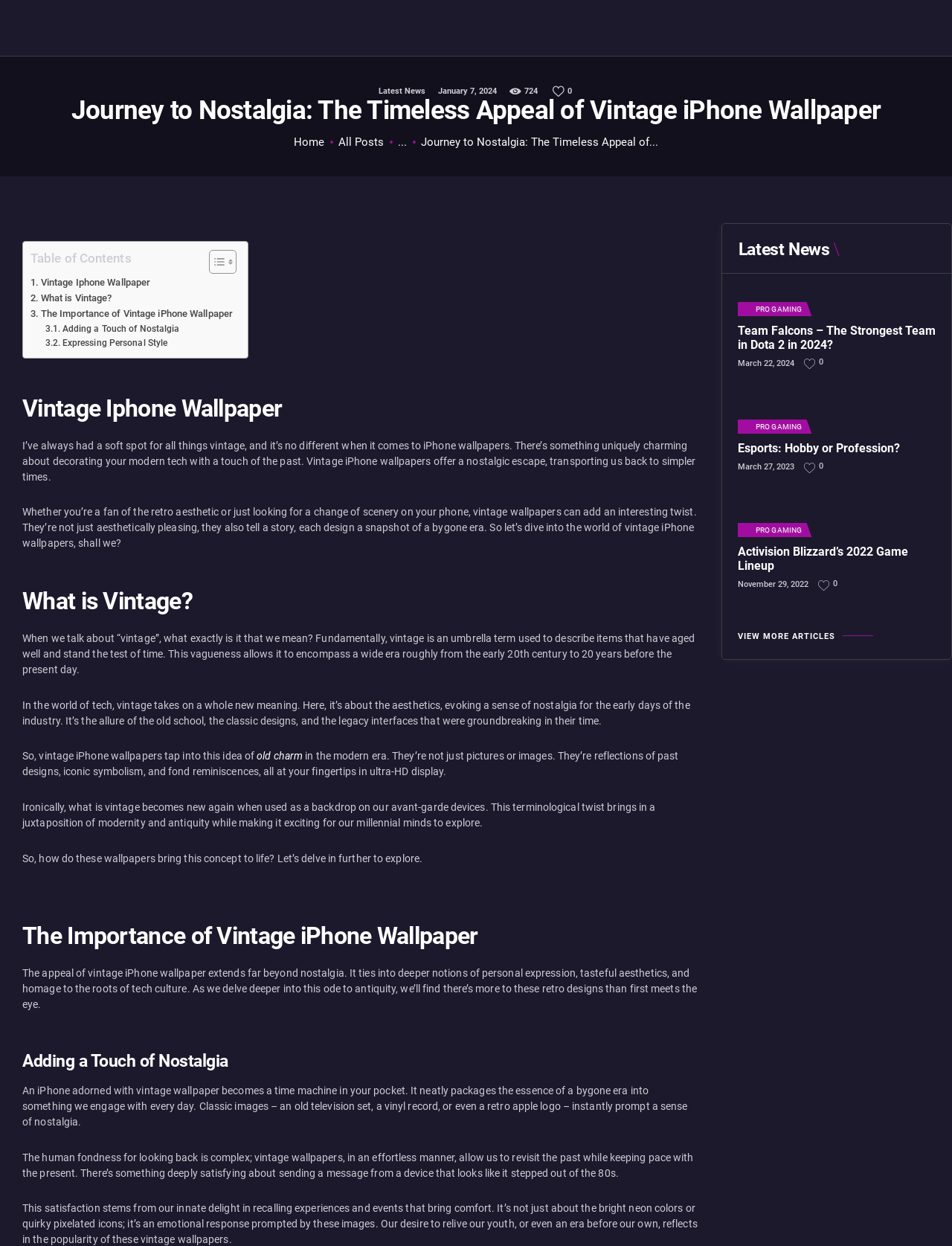What is the main topic of the article?
Ensure your answer is thorough and detailed.

The main topic of the article can be determined by reading the headings and subheadings, which all relate to vintage iPhone wallpapers, their importance, and their nostalgic appeal.